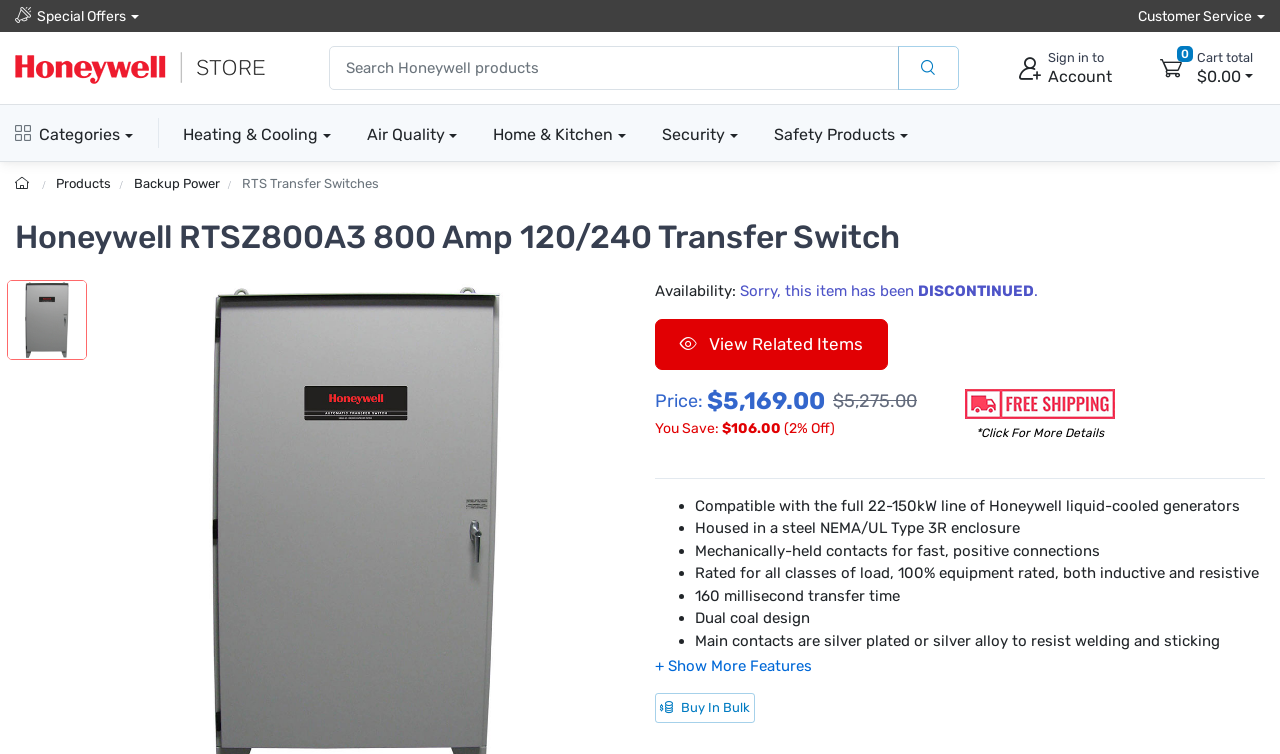What is the availability of the Honeywell RTSZ800A3?
Using the visual information from the image, give a one-word or short-phrase answer.

DISCONTINUED